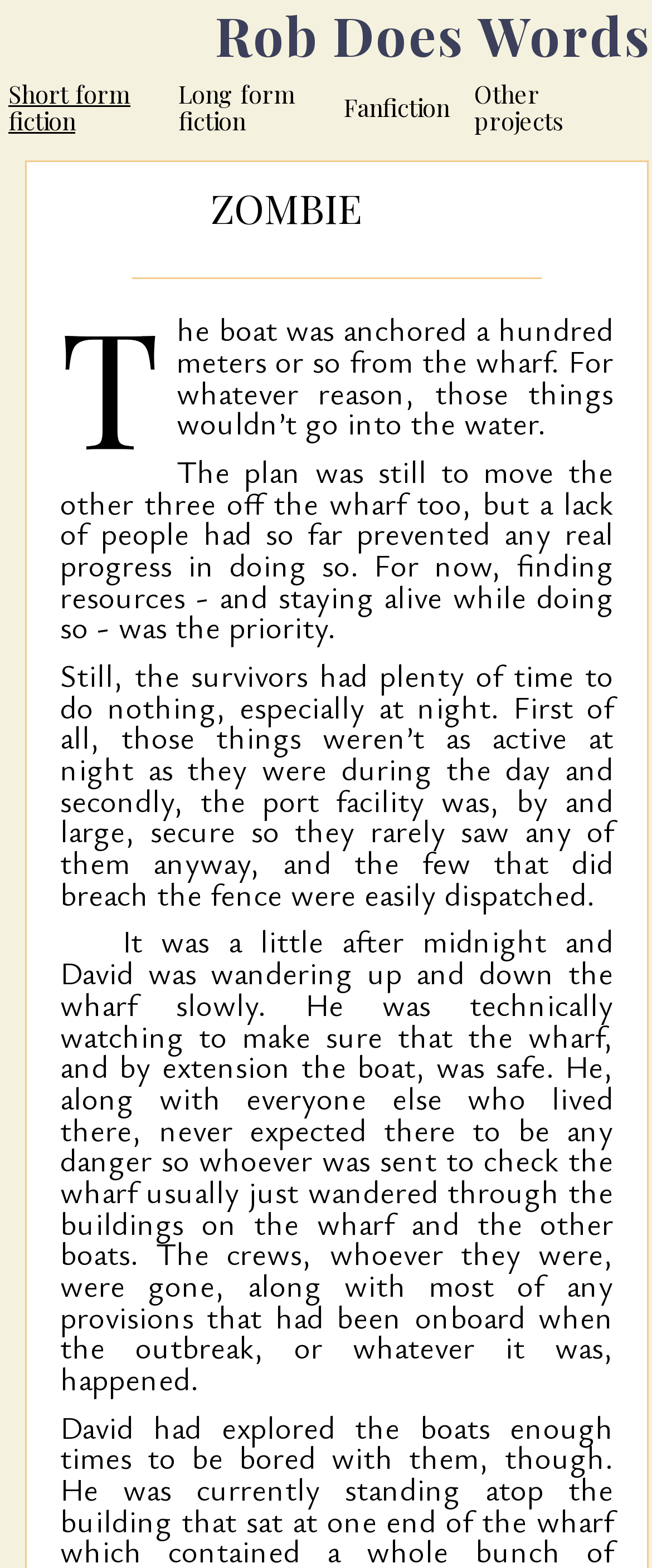Summarize the webpage comprehensively, mentioning all visible components.

The webpage is about a zombie-themed story, with the title "Zombie" prominently displayed. At the top, there is a heading that reads "Rob Does Words". Below the heading, there are four links arranged horizontally, labeled "Other projects", "Fanfiction", "Long form fiction", and "Short form fiction", from right to left.

Further down, there is a large, bold text that reads "ZOMBIE". Below this text, there is a horizontal separator line. The main content of the webpage consists of four paragraphs of text, which describe a post-apocalyptic scene where survivors are trying to stay alive and find resources. The story takes place at night, on a wharf, where the protagonist, David, is wandering around, checking for any signs of danger.

The text is arranged in a single column, with each paragraph following the previous one vertically. The overall layout is simple, with a focus on the story itself.